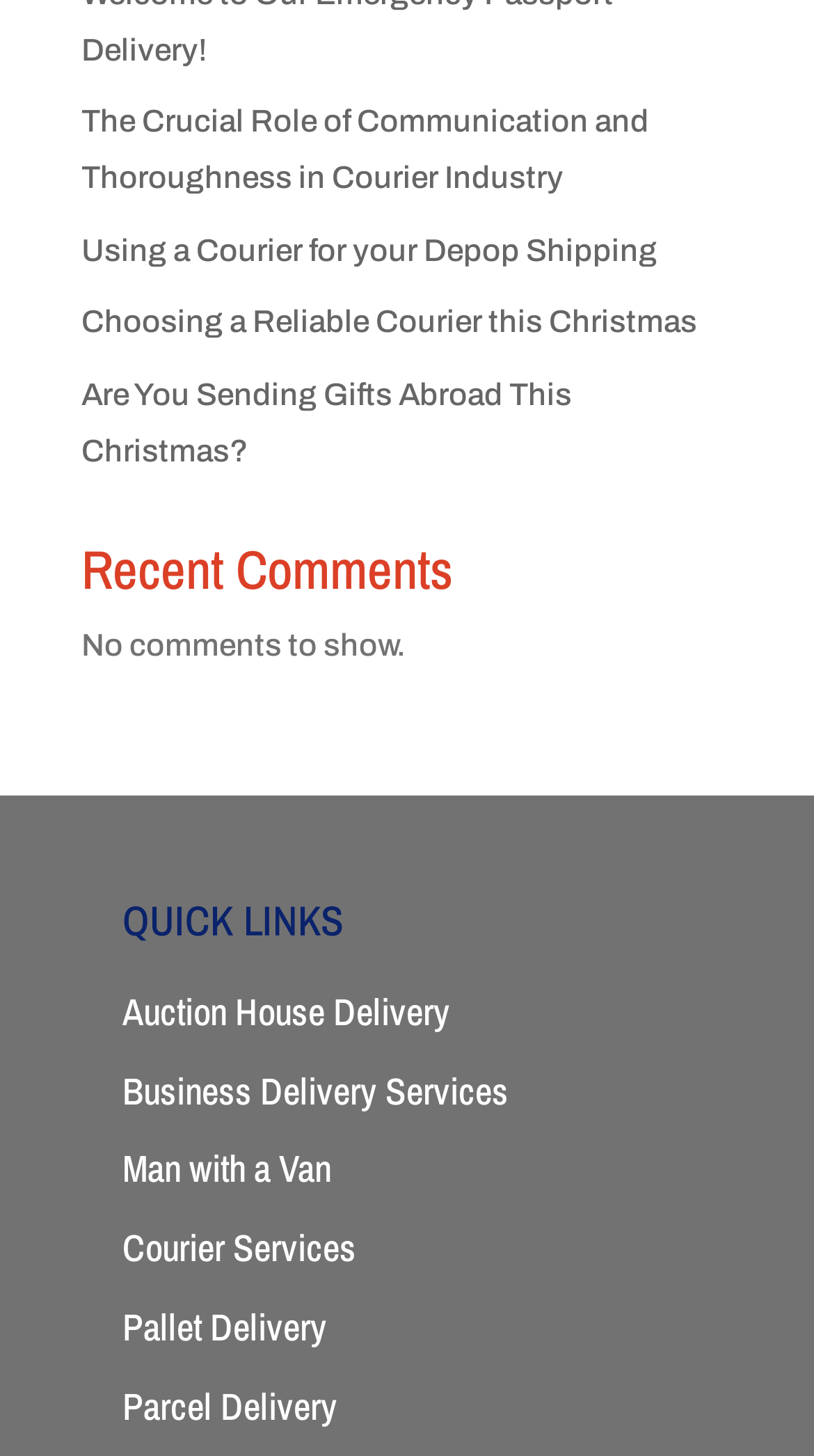Identify and provide the bounding box coordinates of the UI element described: "Parcel Delivery". The coordinates should be formatted as [left, top, right, bottom], with each number being a float between 0 and 1.

[0.15, 0.948, 0.414, 0.984]